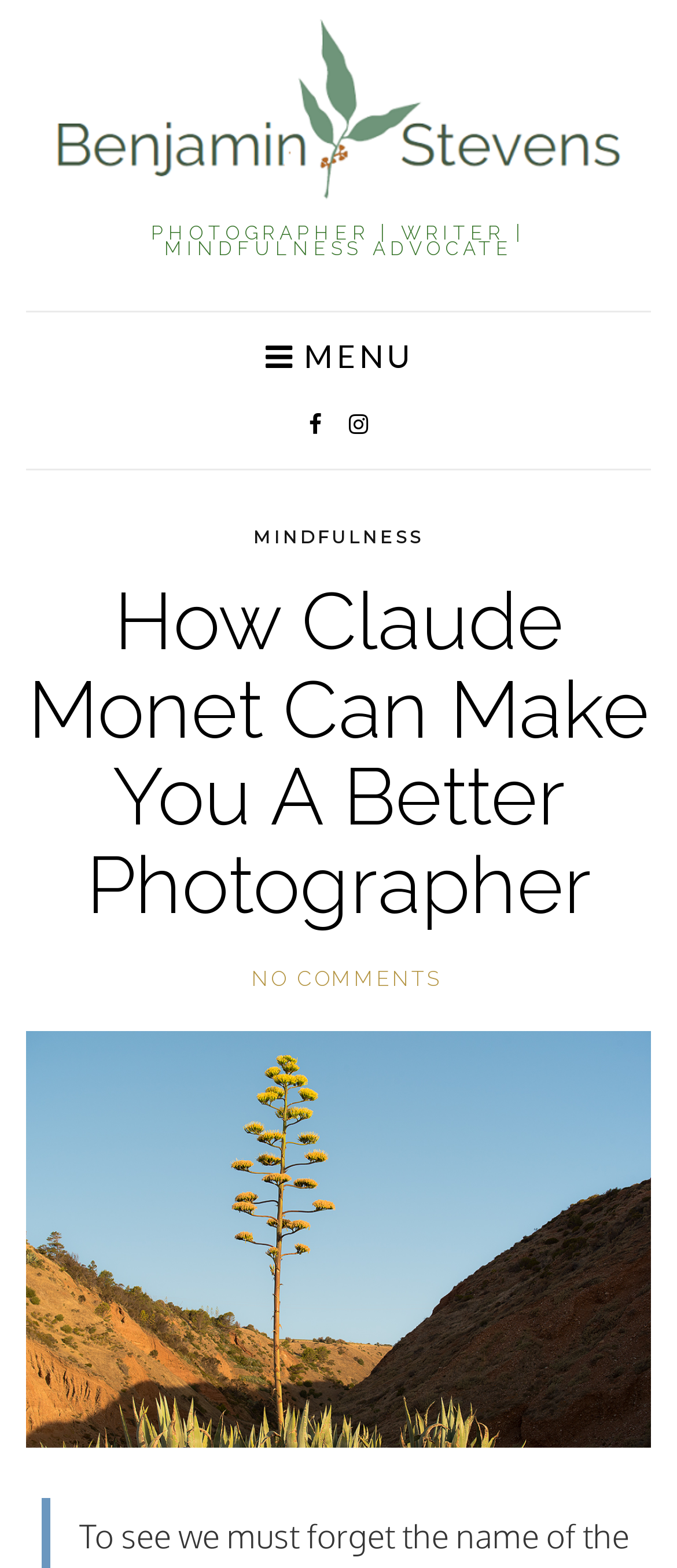Extract the bounding box for the UI element that matches this description: "Mindfulness".

[0.374, 0.334, 0.626, 0.352]